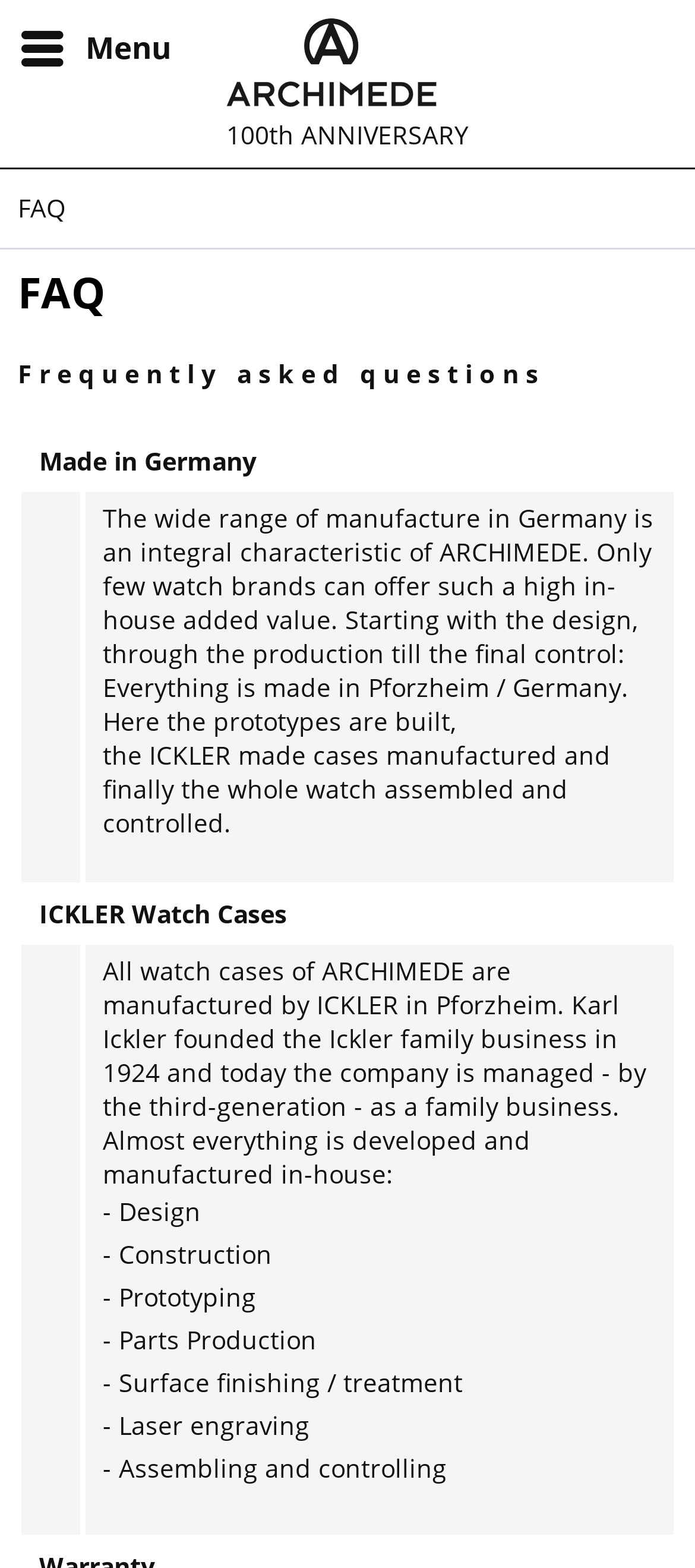Describe the webpage in detail, including text, images, and layout.

The webpage is about the FAQ section of Archimede Watches. At the top, there is a link to switch to the homepage, accompanied by an image of the Archimede Watches logo. Next to it, there is a menu item labeled "Menu". 

Below the top section, there is a vertical menu with an item labeled "FAQ", which is currently selected. 

The main content of the page is headed by a large "FAQ" title. Below it, there is a subtitle "Frequently asked questions". 

The page then presents a series of questions and answers in a grid layout. The first question is "Made in Germany", and the answer explains that Archimede Watches has a high in-house added value, with design, production, and final control all taking place in Pforzheim, Germany. The answer also mentions ICKLER, a company that manufactures watch cases for Archimede Watches. 

The next question is about ICKLER Watch Cases, and the answer provides more information about ICKLER, including its history and the various stages of watch case production that take place in-house. The answer also lists the different stages of production, including design, construction, prototyping, parts production, surface finishing, laser engraving, and assembling and controlling.